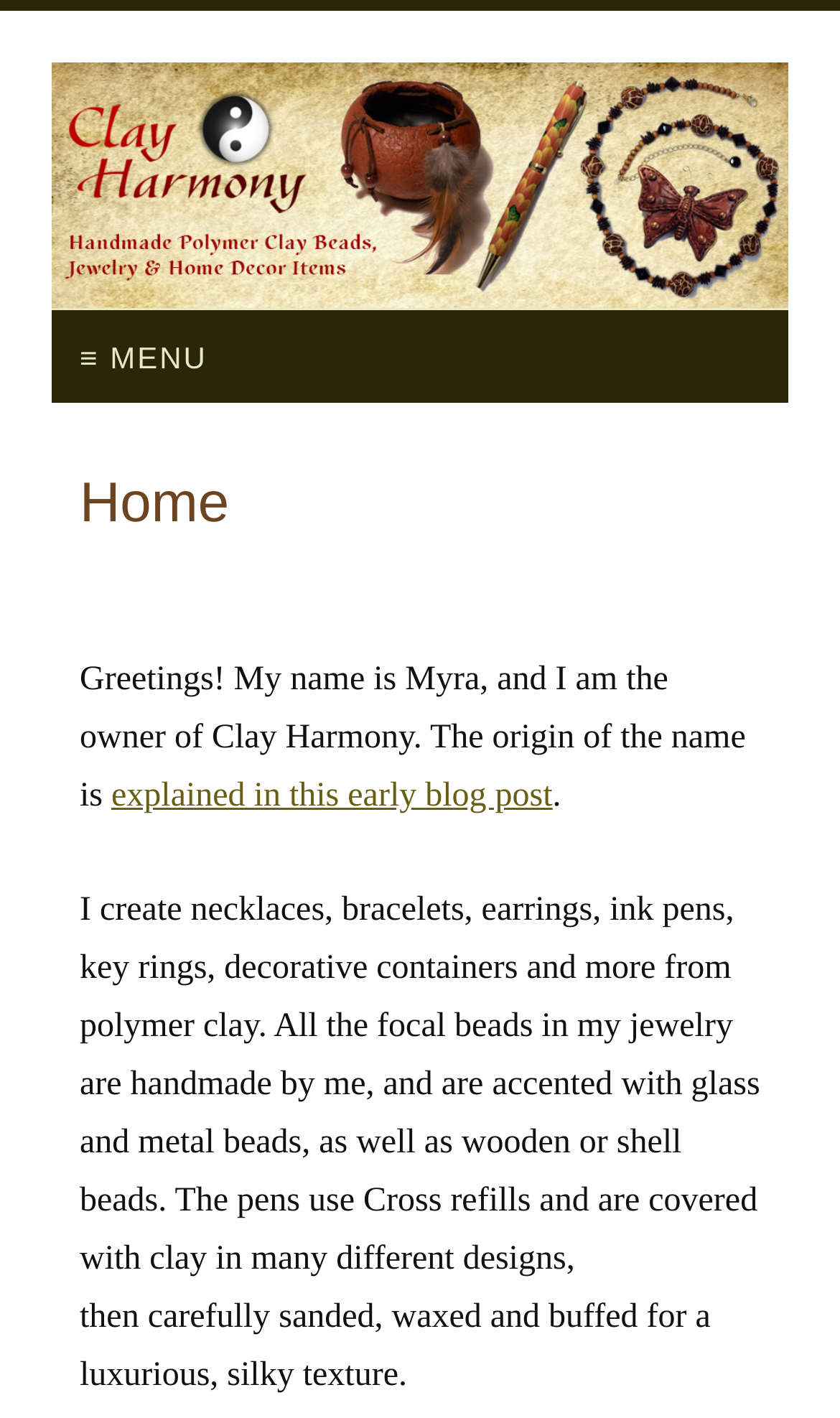Based on the image, provide a detailed response to the question:
What is the purpose of the website?

The website appears to be showcasing the owner's handmade jewelry and crafts, as evident from the text 'I create necklaces, bracelets, earrings, ink pens, key rings, decorative containers and more from polymer clay.' This suggests that the purpose of the website is to display and potentially sell these handmade items.